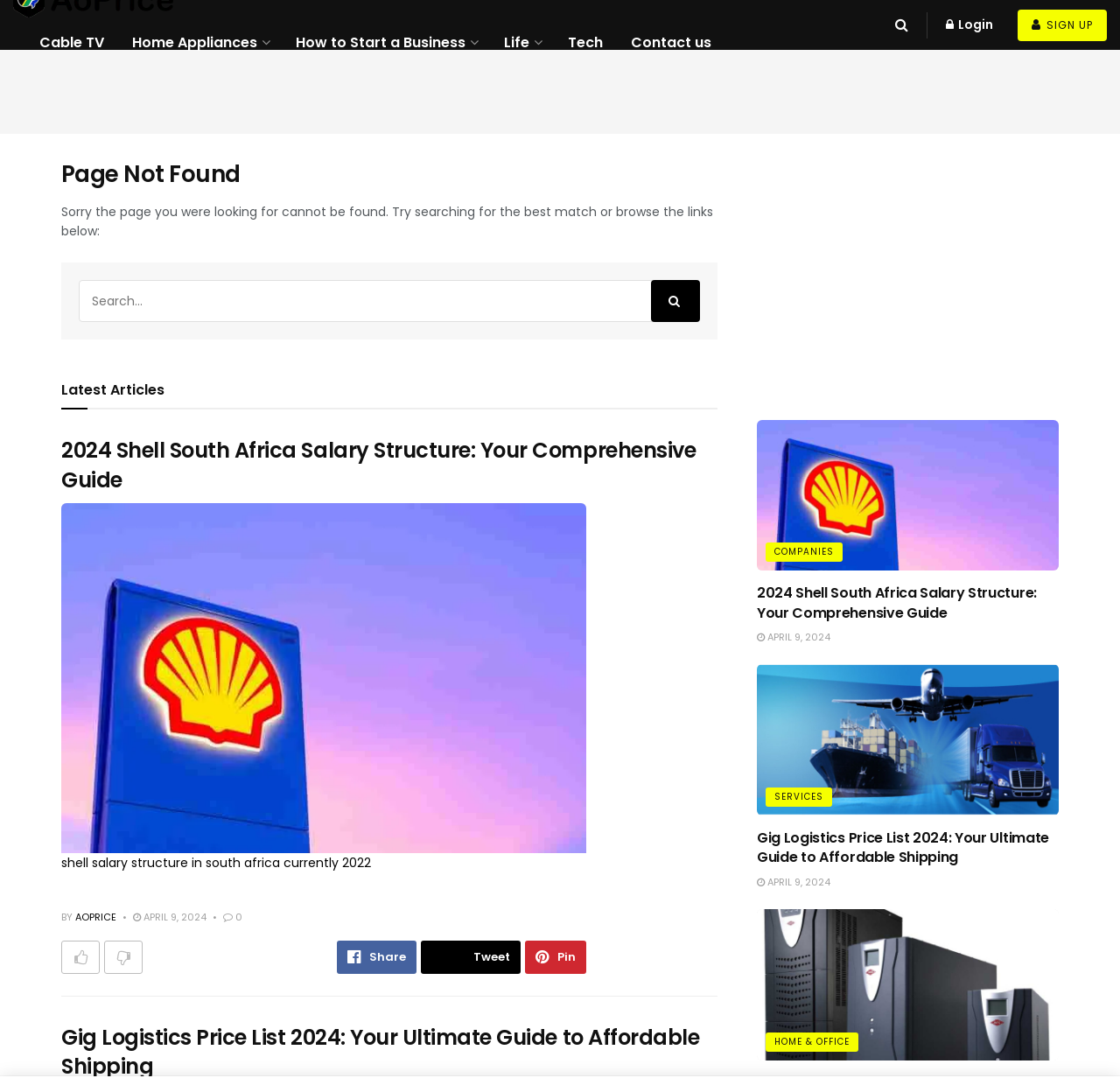Using the webpage screenshot and the element description Companies, determine the bounding box coordinates. Specify the coordinates in the format (top-left x, top-left y, bottom-right x, bottom-right y) with values ranging from 0 to 1.

[0.684, 0.503, 0.752, 0.521]